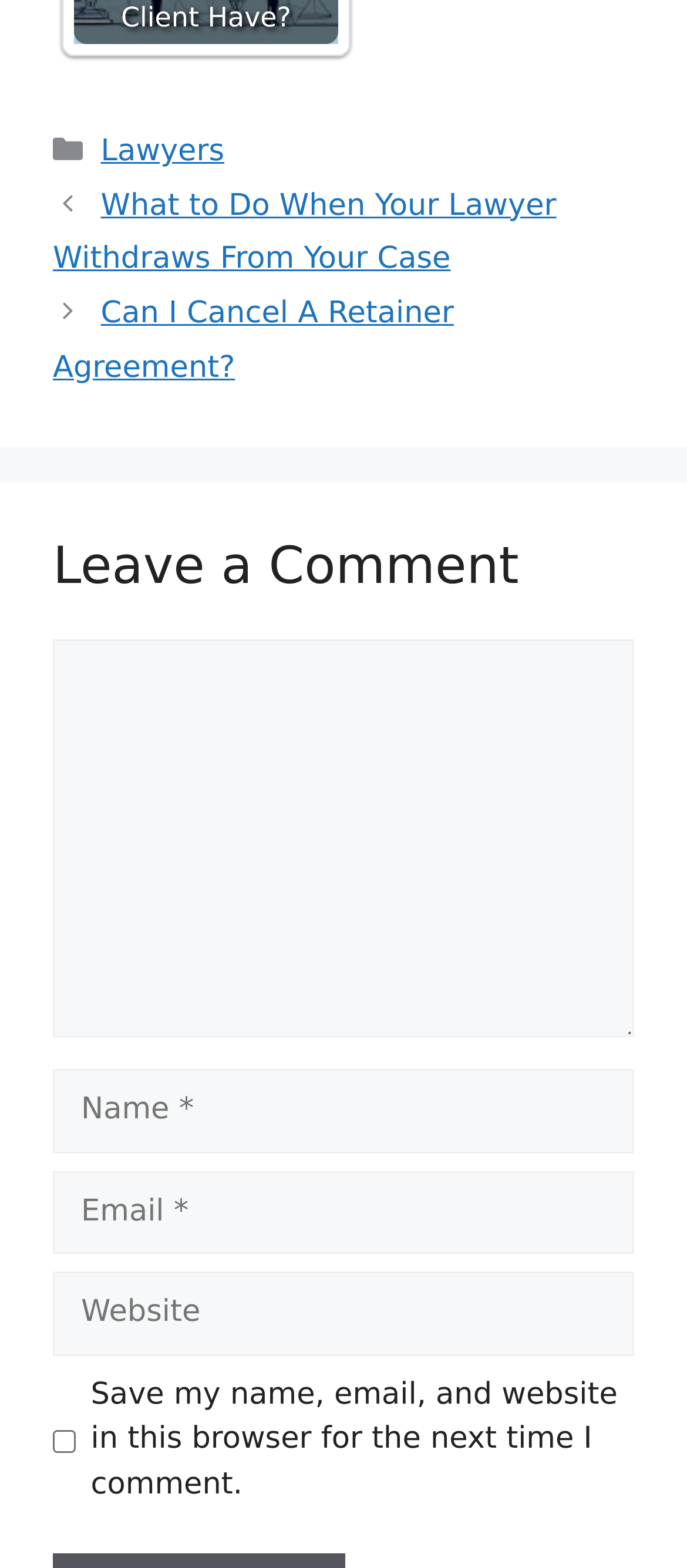Use a single word or phrase to answer the question: 
What is the label of the first textbox?

Comment